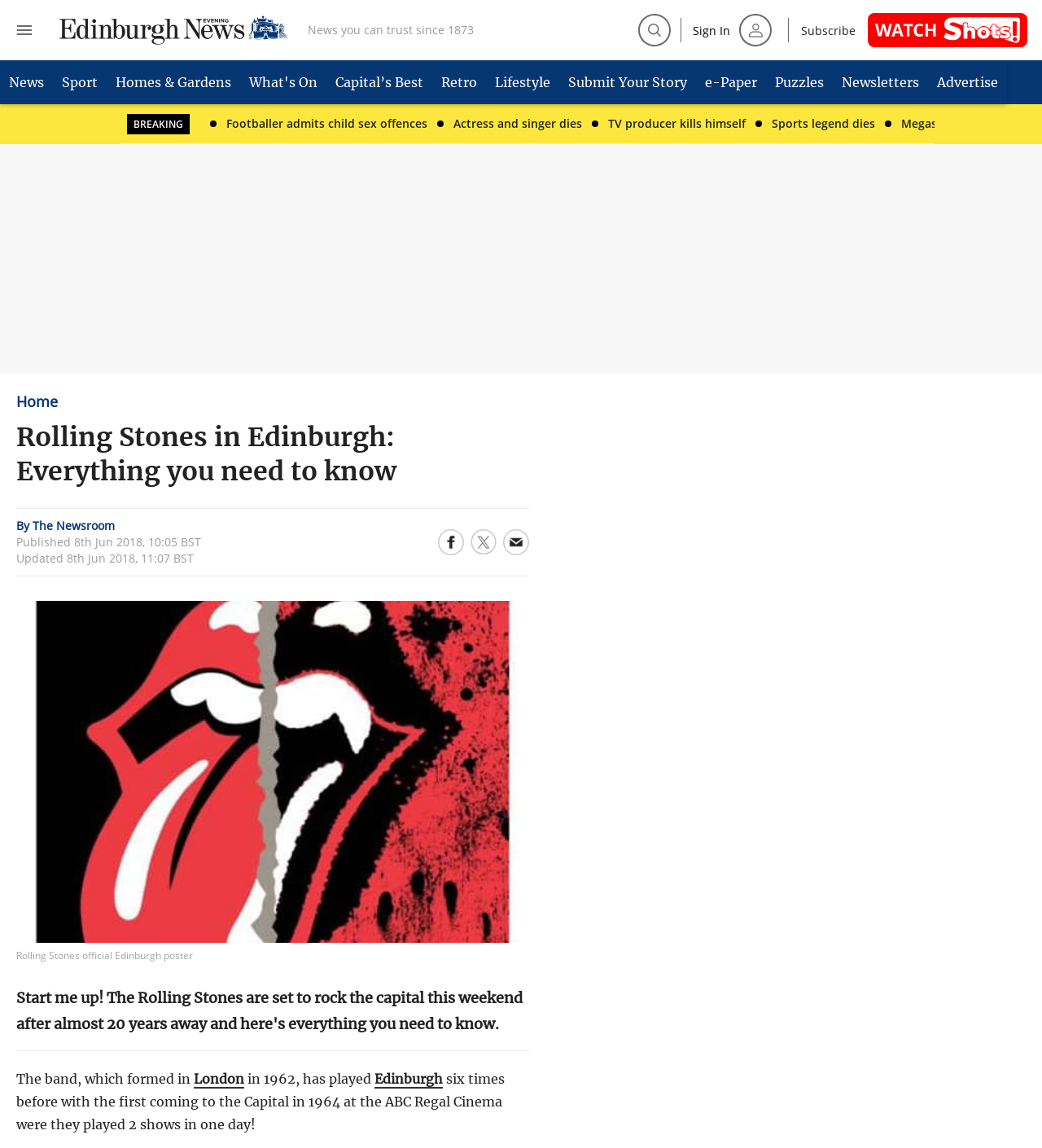What is the name of the cinema where the band first played in Edinburgh?
Analyze the screenshot and provide a detailed answer to the question.

The answer can be found in the paragraph of text which states 'The band, which formed in 1962, has played Edinburgh six times before with the first coming to the Capital in 1964 at the ABC Regal Cinema were they played 2 shows in one day!'.